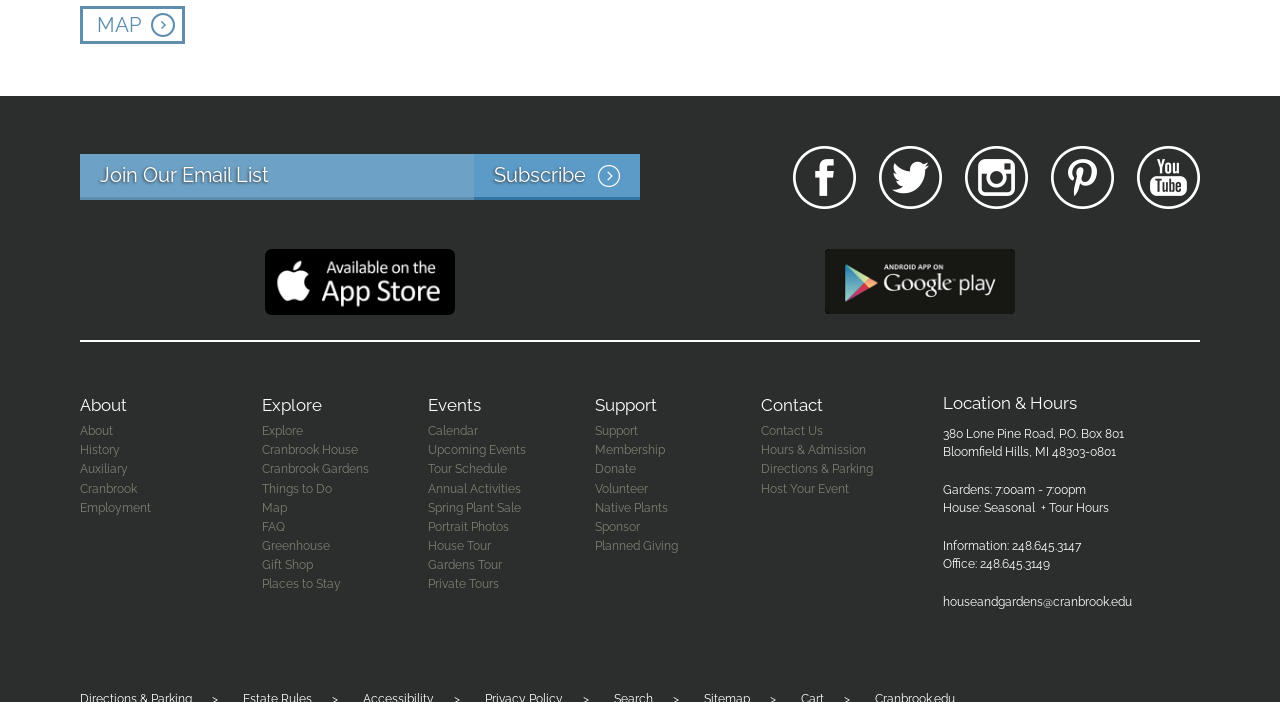How can I contact Cranbrook House and Gardens?
Answer the question with a detailed explanation, including all necessary information.

The contact information can be found in the 'Location & Hours' section of the webpage. The phone number is listed as 'Information: 248.645.3147'.